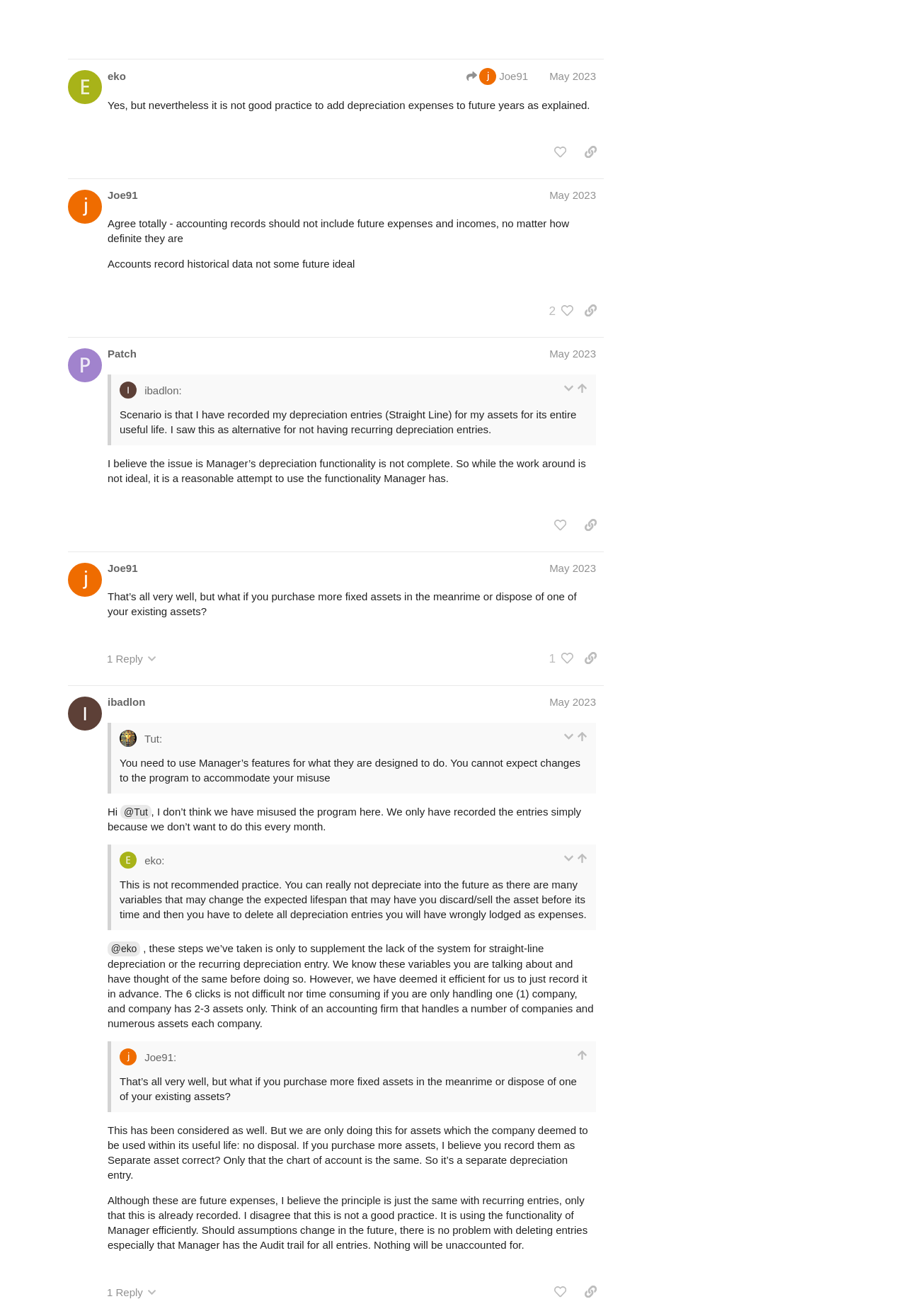Please determine the bounding box coordinates of the clickable area required to carry out the following instruction: "Visit the 'Homepage'". The coordinates must be four float numbers between 0 and 1, represented as [left, top, right, bottom].

None